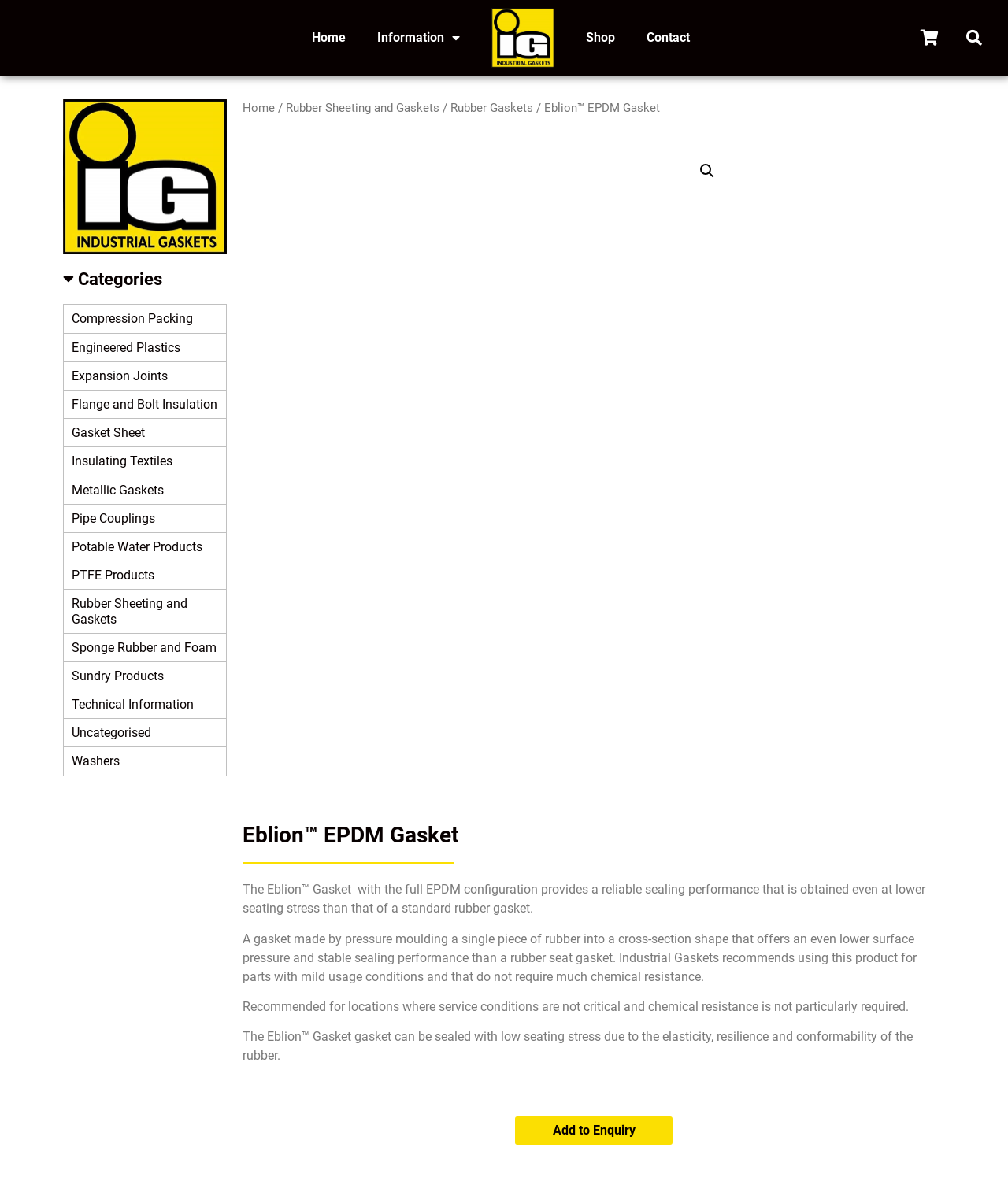Bounding box coordinates must be specified in the format (top-left x, top-left y, bottom-right x, bottom-right y). All values should be floating point numbers between 0 and 1. What are the bounding box coordinates of the UI element described as: Sponge Rubber and Foam (5)

[0.063, 0.536, 0.224, 0.561]